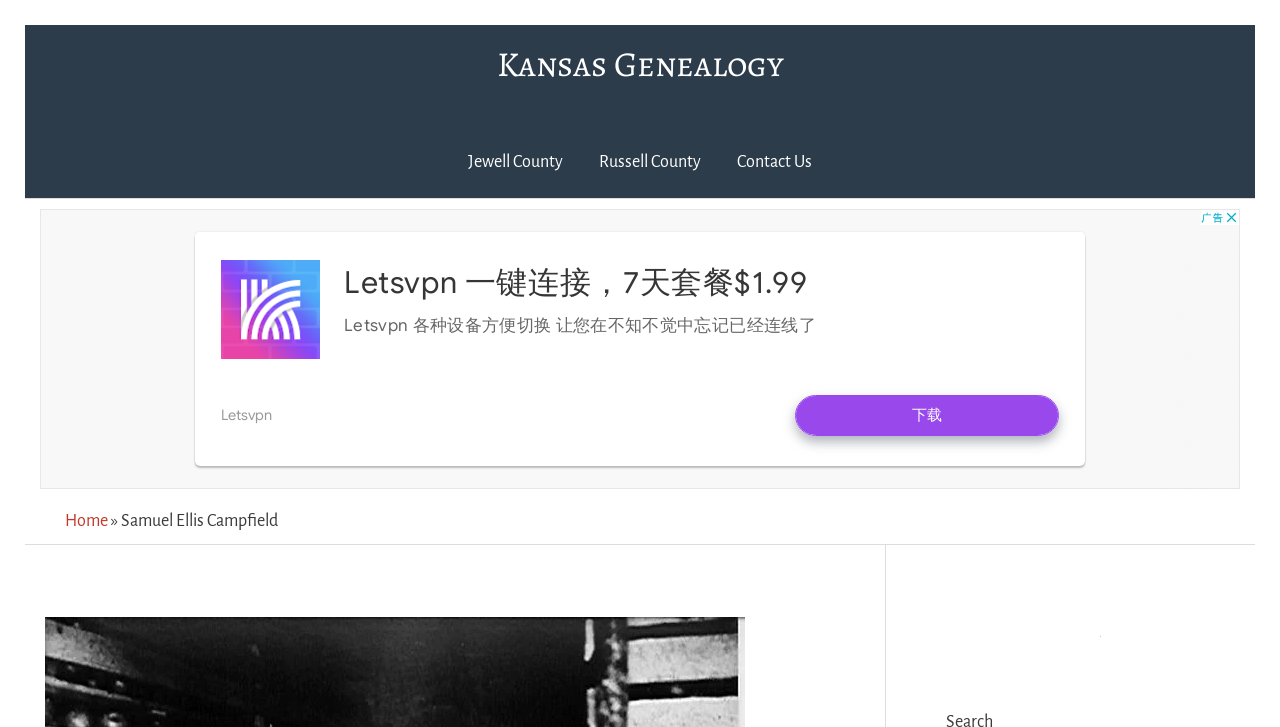Please provide a one-word or phrase answer to the question: 
What is the name of the person in the picture?

Samuel Ellis Campfield